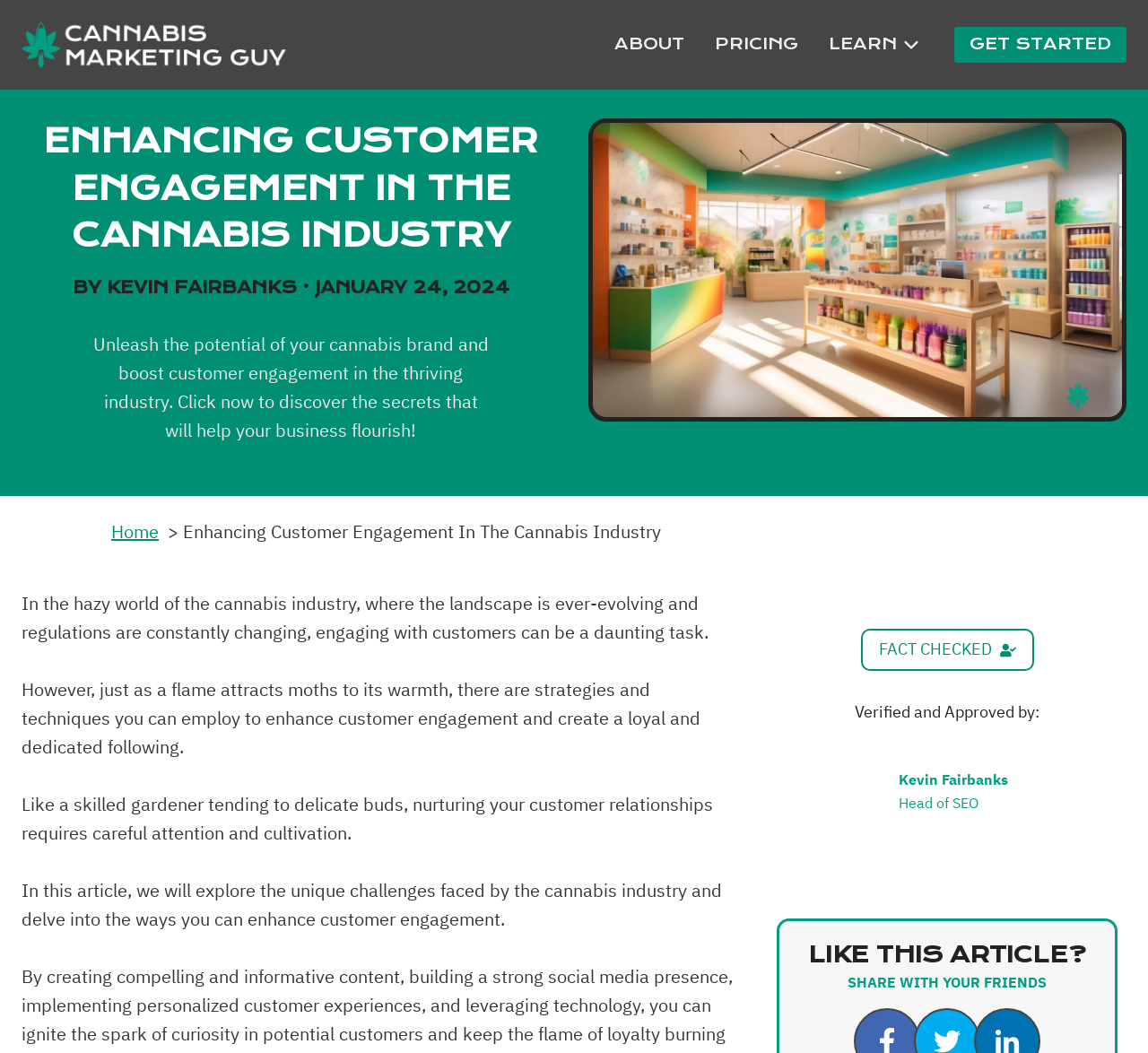Identify the bounding box of the UI element described as follows: "GET STARTED". Provide the coordinates as four float numbers in the range of 0 to 1 [left, top, right, bottom].

[0.831, 0.025, 0.981, 0.06]